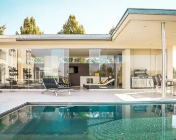Provide an extensive narrative of what is shown in the image.

This stunning image showcases a contemporary luxury home, characterized by sleek architectural lines and an inviting open space. The focal point of the design is a beautifully landscaped patio that extends seamlessly to a shimmering swimming pool. Sunlight streams through large floor-to-ceiling windows, illuminating the modern interior, which features comfortable lounge areas and stylish furnishings. Crisp greenery surrounds the property, enhancing the serene ambiance of this idyllic outdoor retreat. This visual representation encapsulates the essence of luxurious living, perfect for relaxation and entertainment.